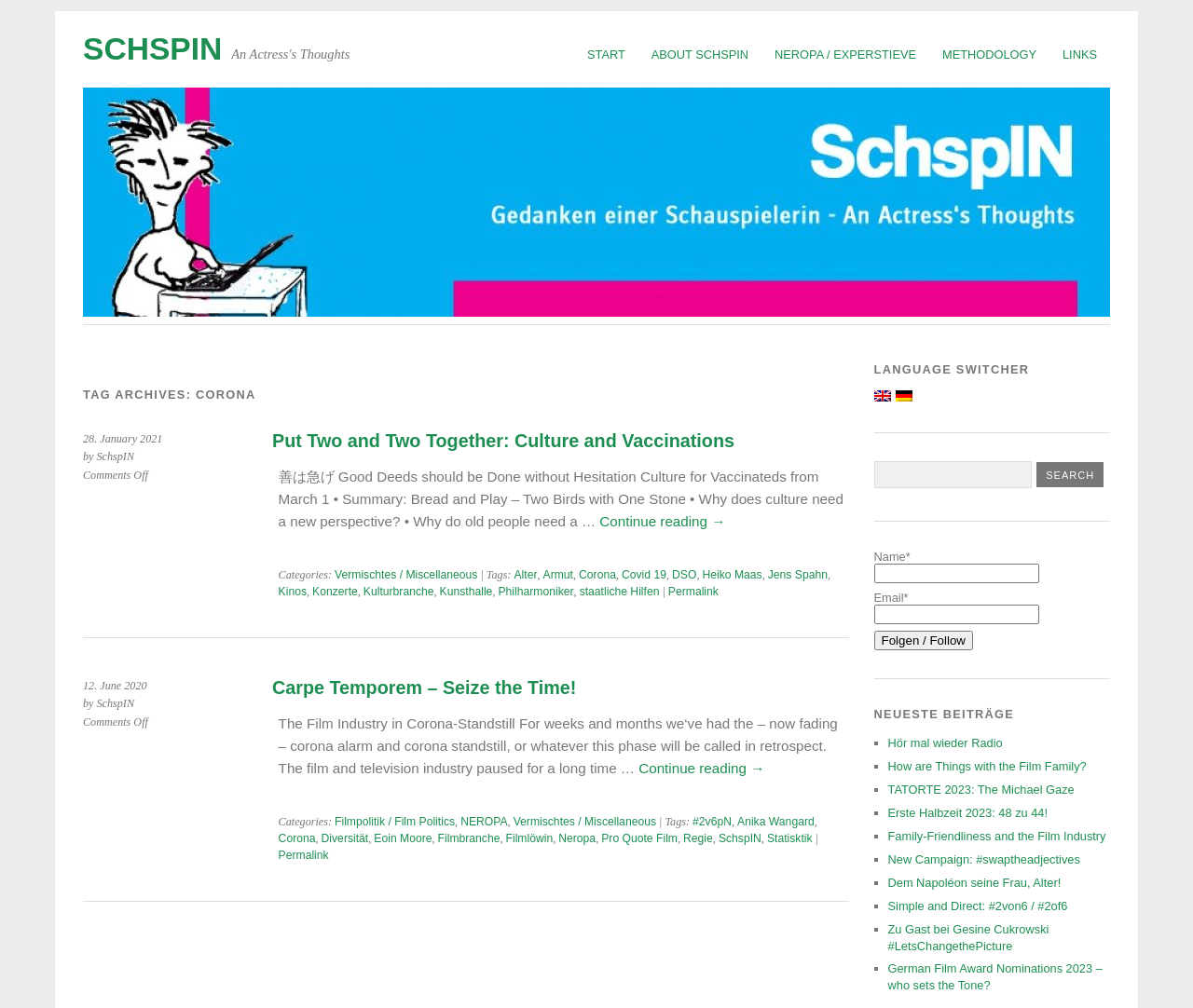What is the topic of the first article on the webpage?
Observe the image and answer the question with a one-word or short phrase response.

Culture and Vaccinations